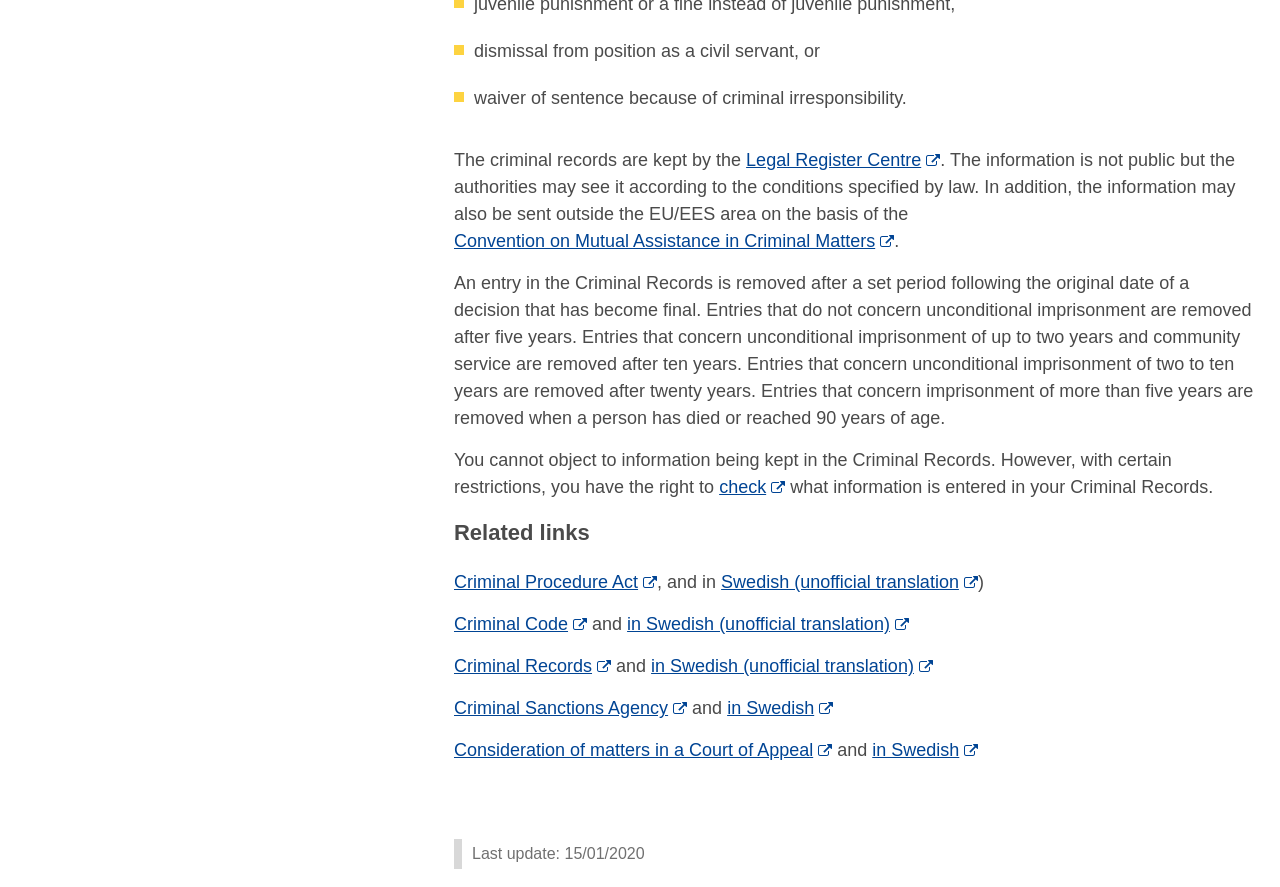How many links are provided under the 'Related links' section? Observe the screenshot and provide a one-word or short phrase answer.

7